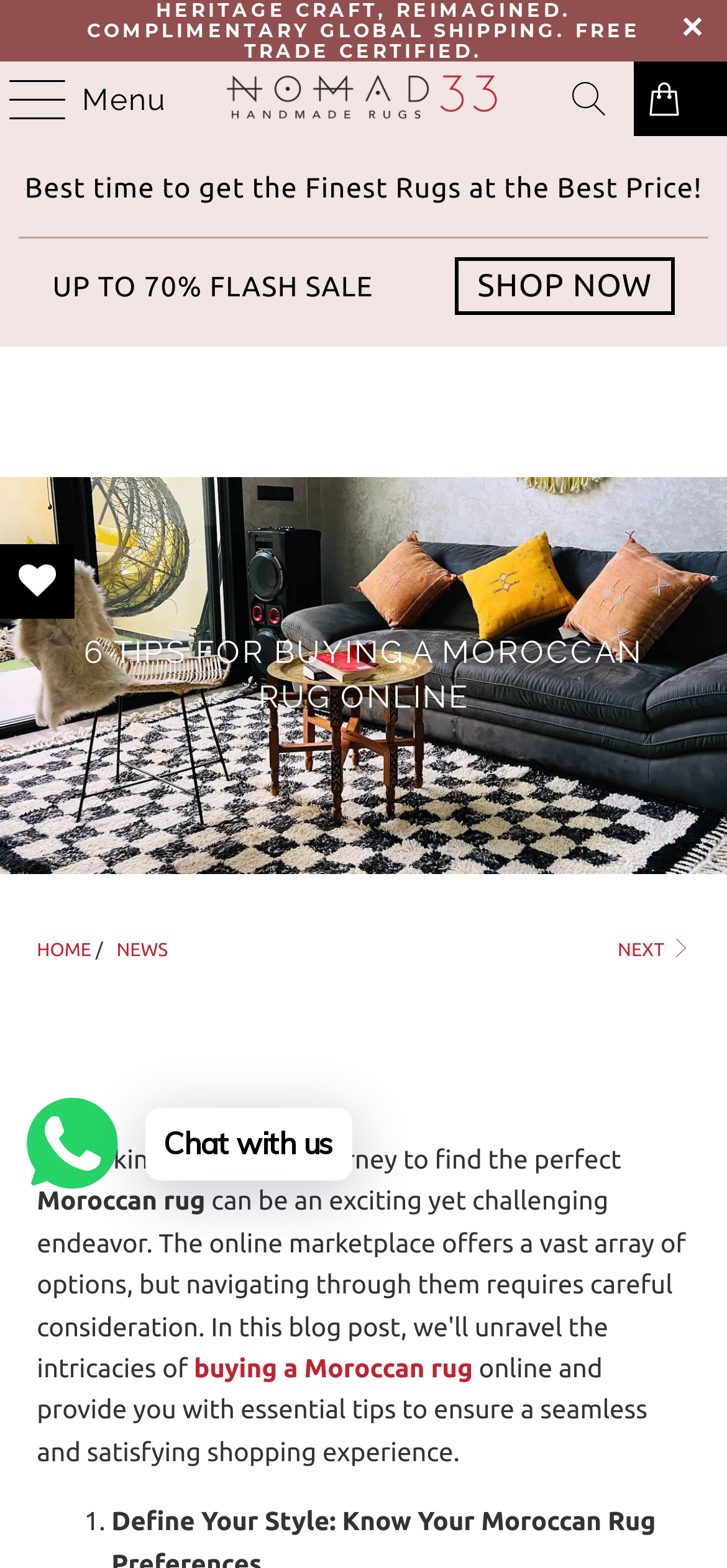Please give a short response to the question using one word or a phrase:
What is the call-to-action button?

SHOP NOW